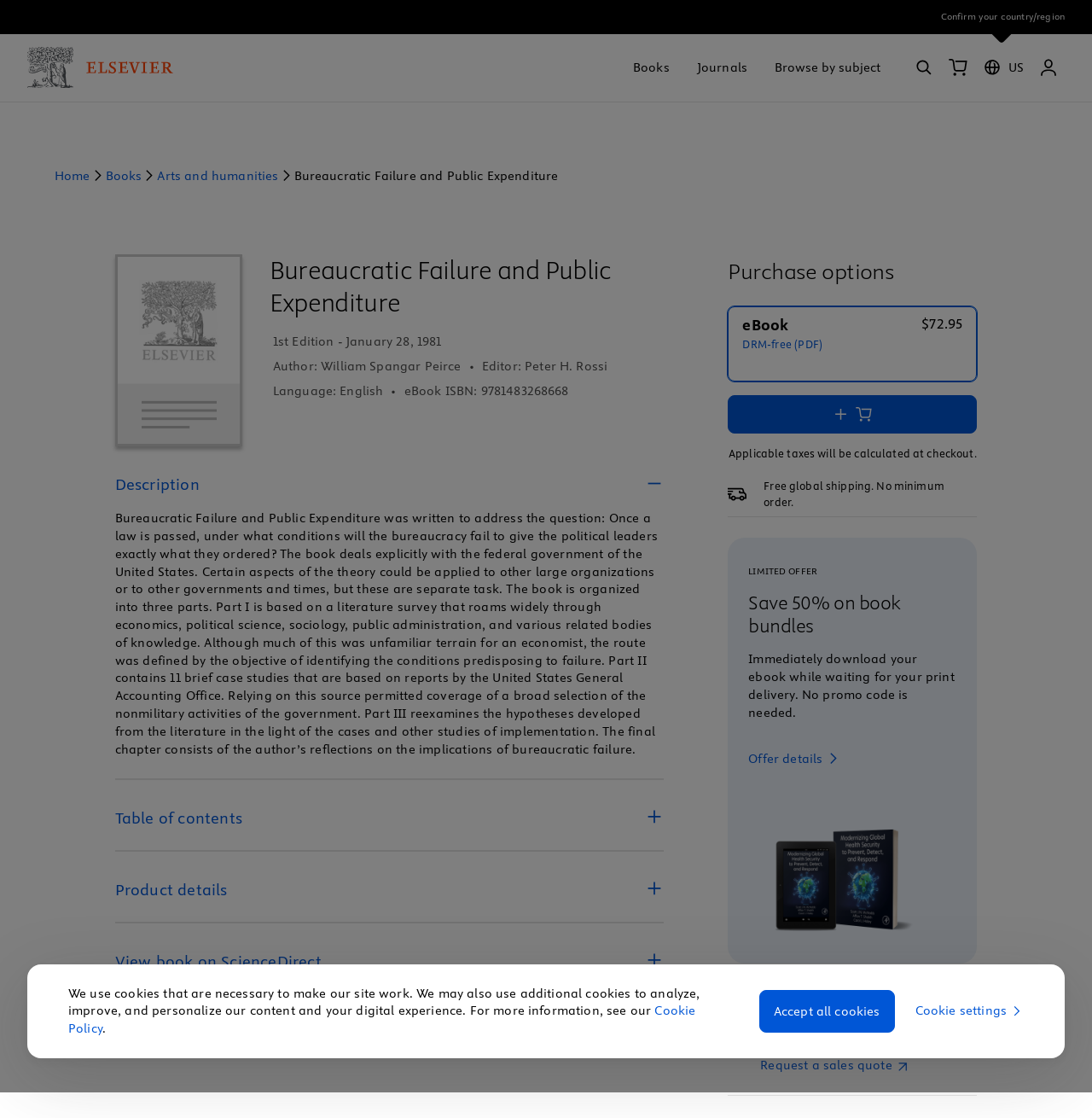Given the element description: "Terms & Conditions", predict the bounding box coordinates of the UI element it refers to, using four float numbers between 0 and 1, i.e., [left, top, right, bottom].

None